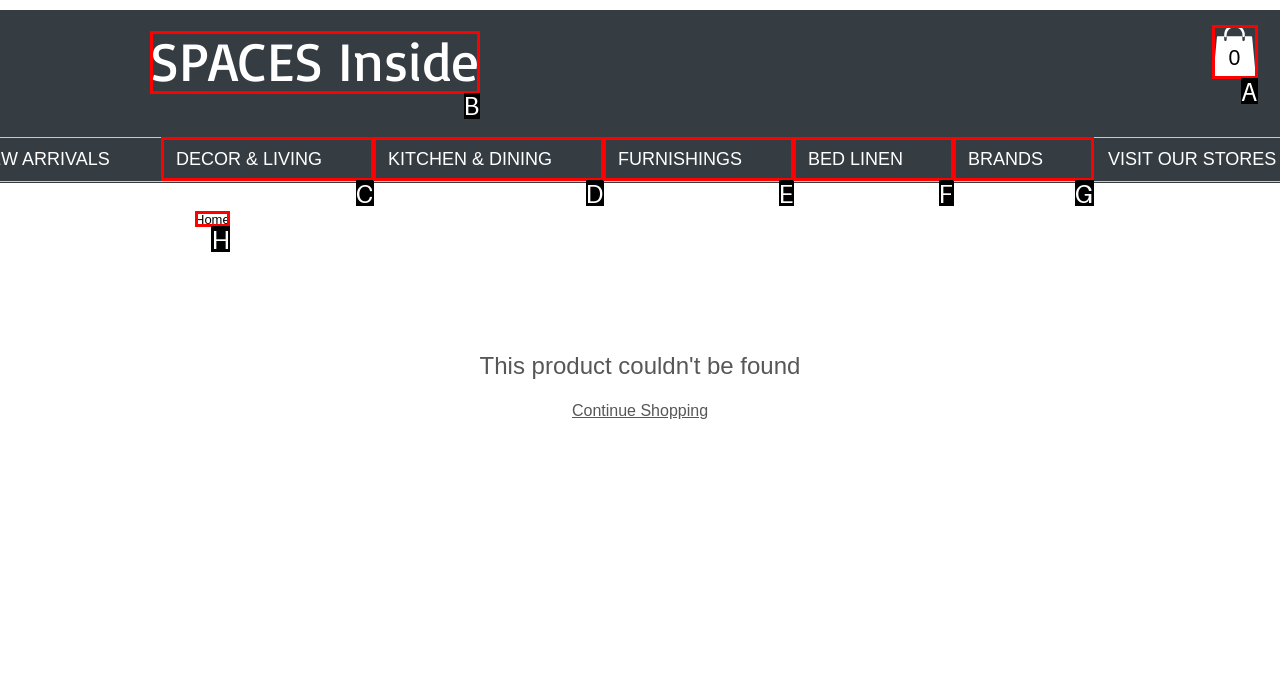Select the letter from the given choices that aligns best with the description: BRANDS. Reply with the specific letter only.

G